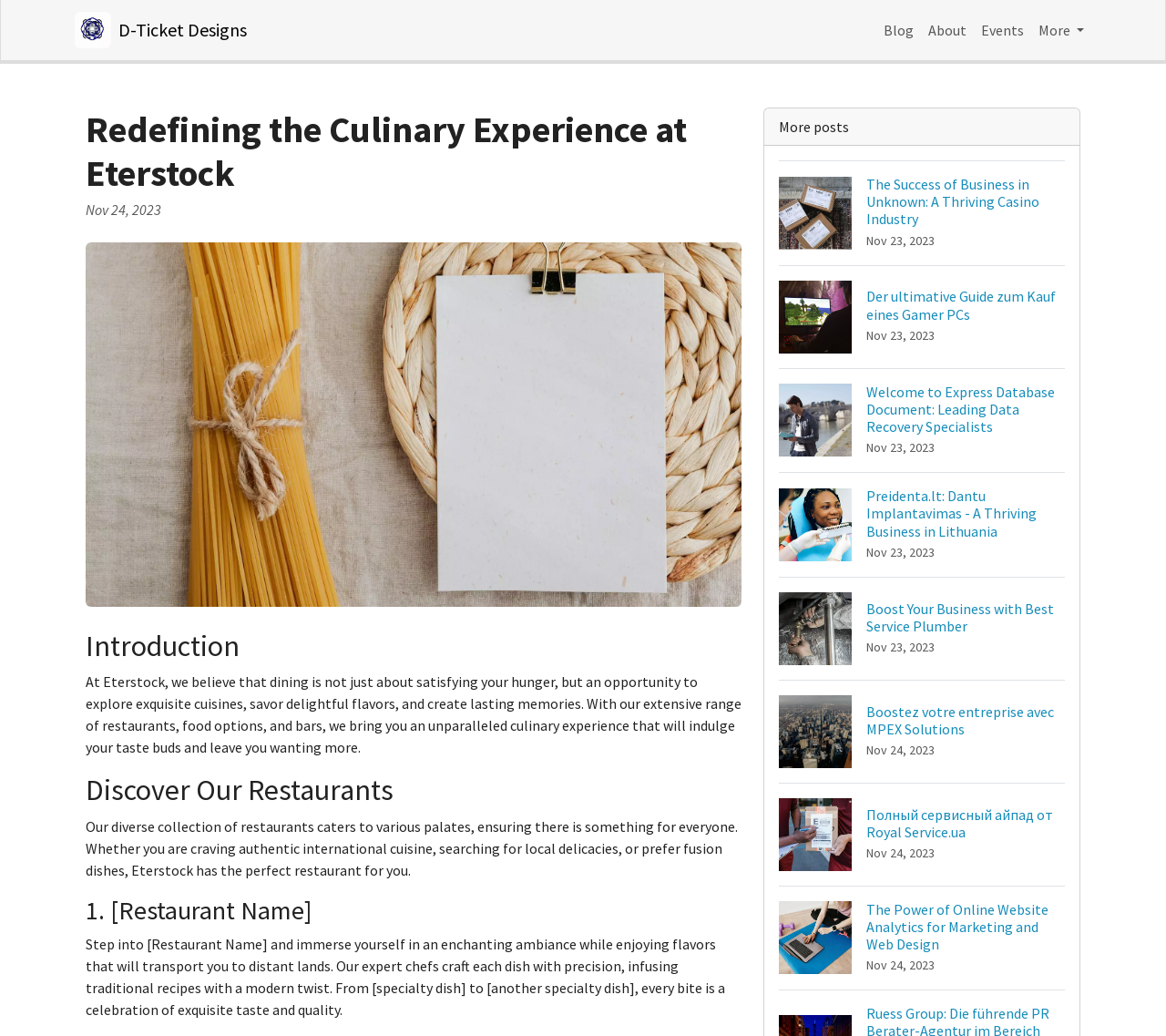Kindly determine the bounding box coordinates for the clickable area to achieve the given instruction: "Click the 'Blog' link".

[0.752, 0.011, 0.79, 0.047]